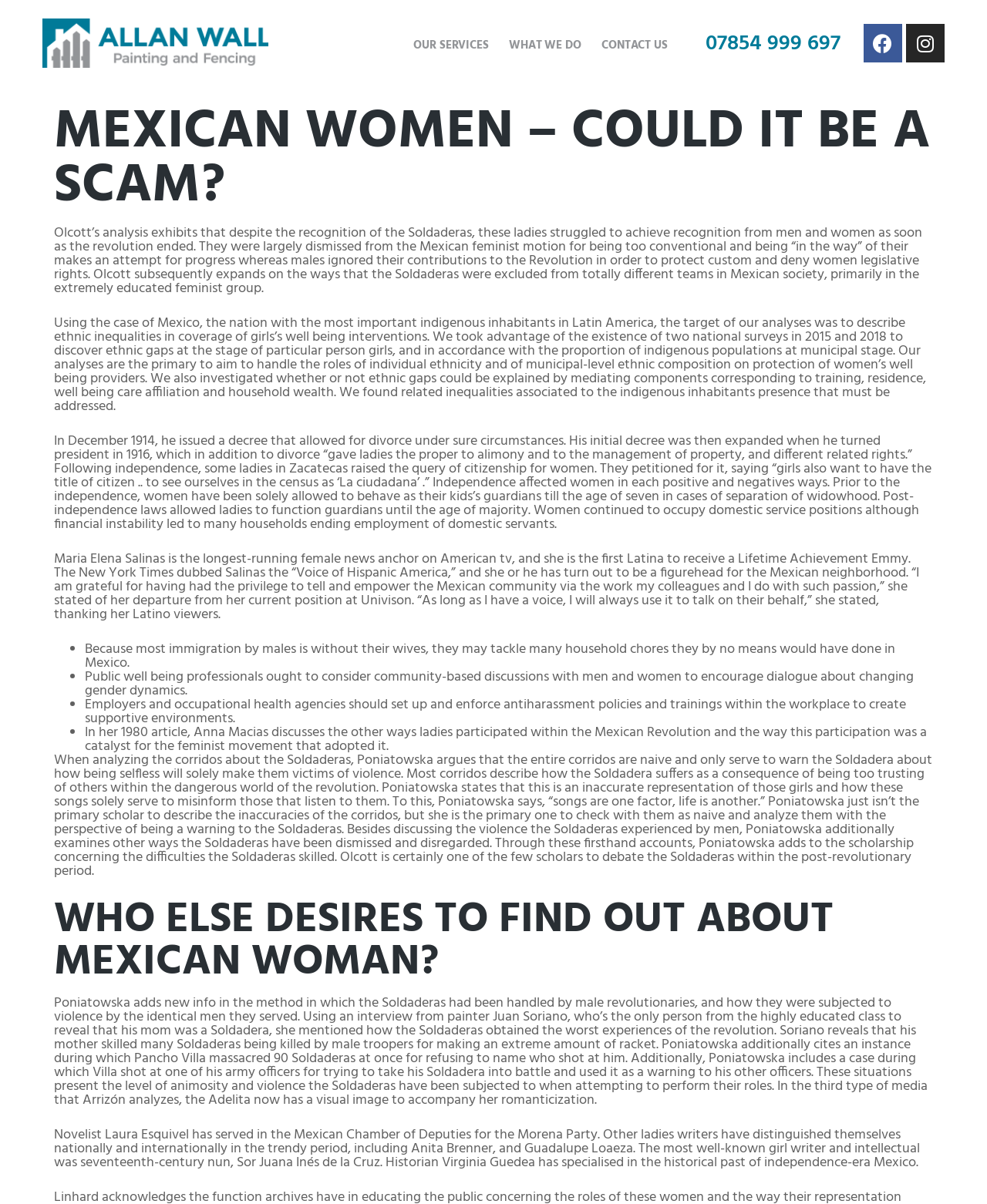Please determine the bounding box coordinates, formatted as (top-left x, top-left y, bottom-right x, bottom-right y), with all values as floating point numbers between 0 and 1. Identify the bounding box of the region described as: Contact Us

[0.609, 0.028, 0.677, 0.048]